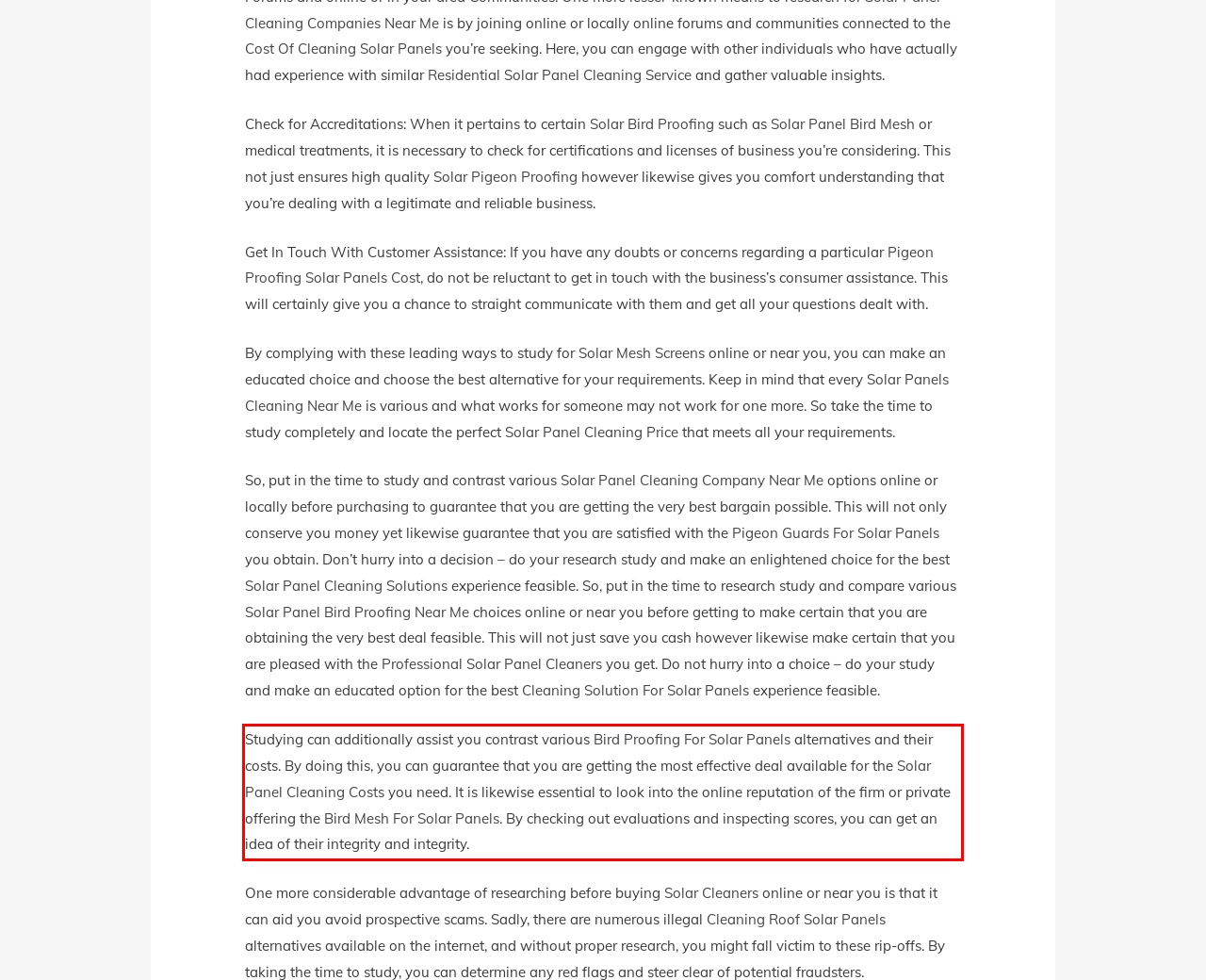Given a screenshot of a webpage, locate the red bounding box and extract the text it encloses.

Studying can additionally assist you contrast various Bird Proofing For Solar Panels alternatives and their costs. By doing this, you can guarantee that you are getting the most effective deal available for the Solar Panel Cleaning Costs you need. It is likewise essential to look into the online reputation of the firm or private offering the Bird Mesh For Solar Panels. By checking out evaluations and inspecting scores, you can get an idea of their integrity and integrity.